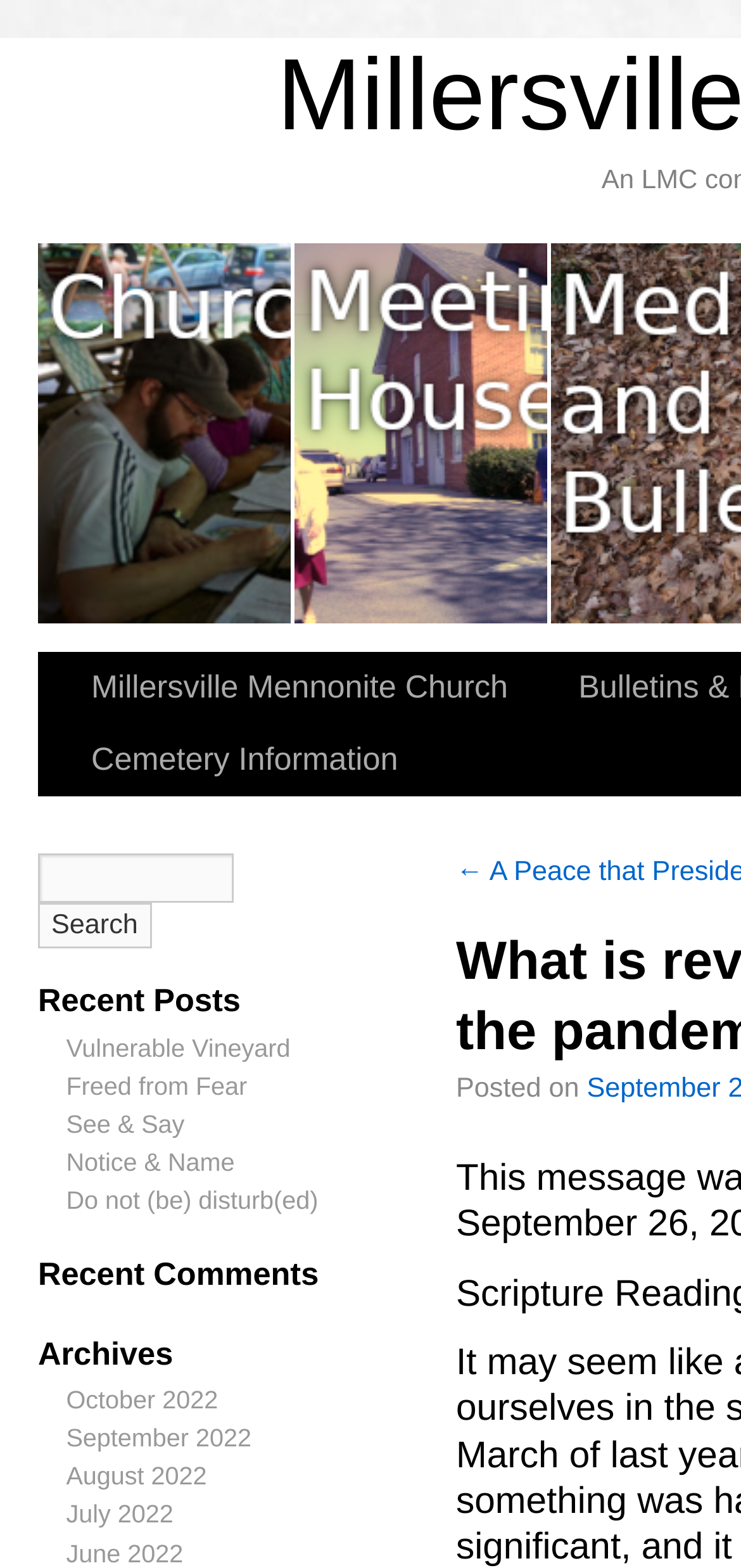Provide a short answer to the following question with just one word or phrase: What type of posts are listed under 'Recent Posts'?

Blog posts